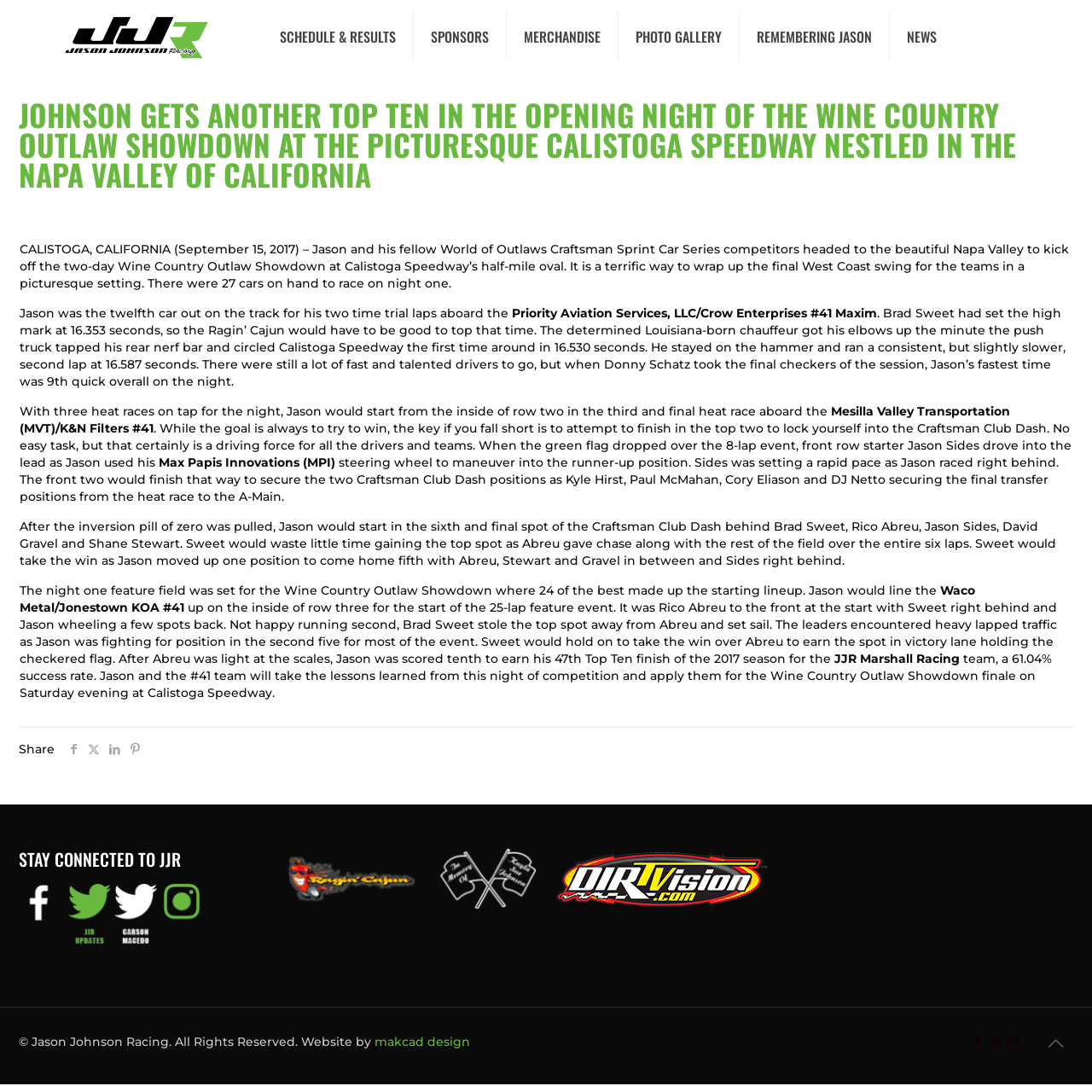Please specify the bounding box coordinates of the region to click in order to perform the following instruction: "View the SCHEDULE & RESULTS page".

[0.241, 0.0, 0.379, 0.067]